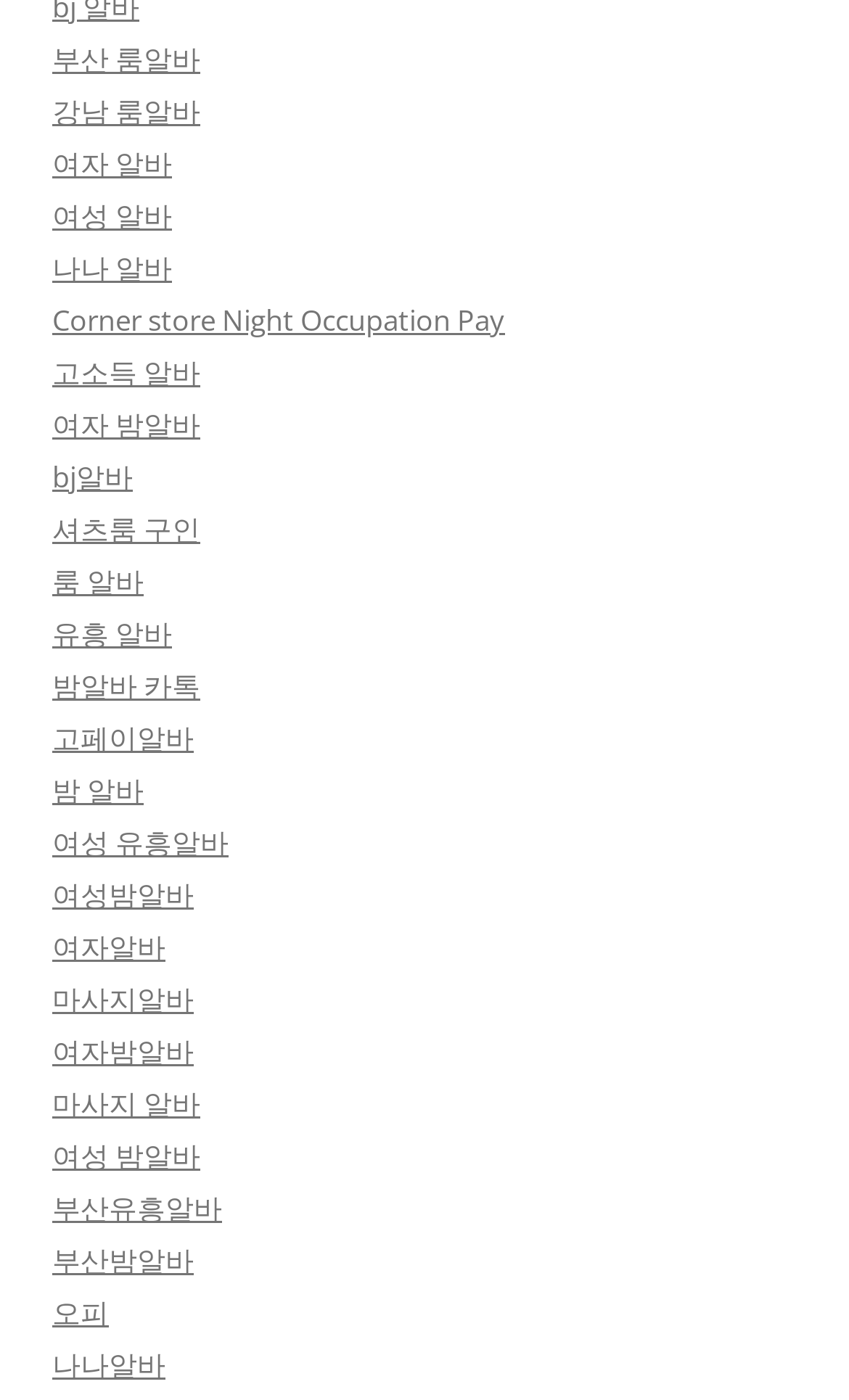Please find the bounding box coordinates of the clickable region needed to complete the following instruction: "Check 오피". The bounding box coordinates must consist of four float numbers between 0 and 1, i.e., [left, top, right, bottom].

[0.062, 0.924, 0.128, 0.952]